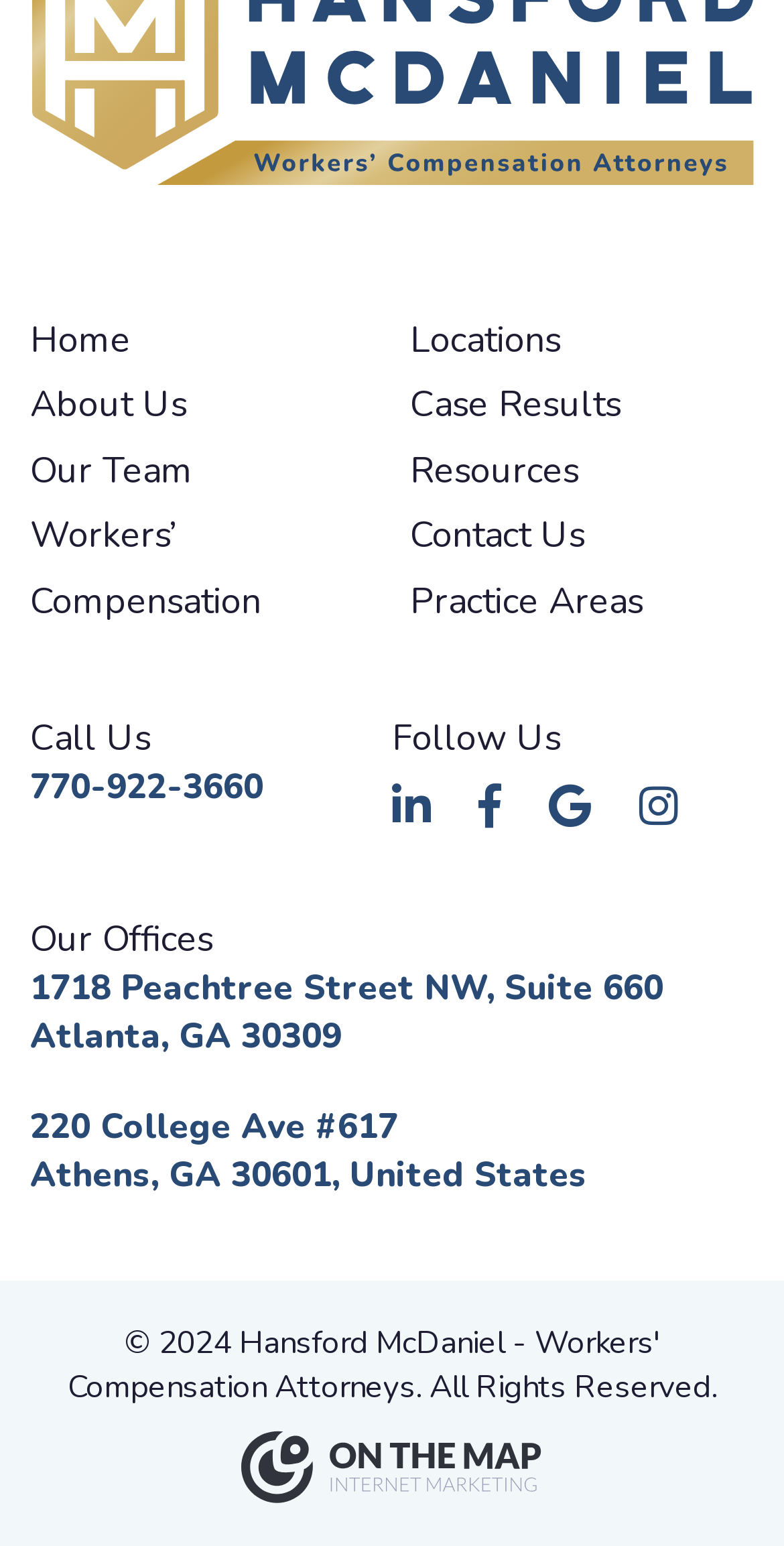Respond with a single word or phrase to the following question: What is the address of the Atlanta office?

1718 Peachtree Street NW, Suite 660 Atlanta, GA 30309